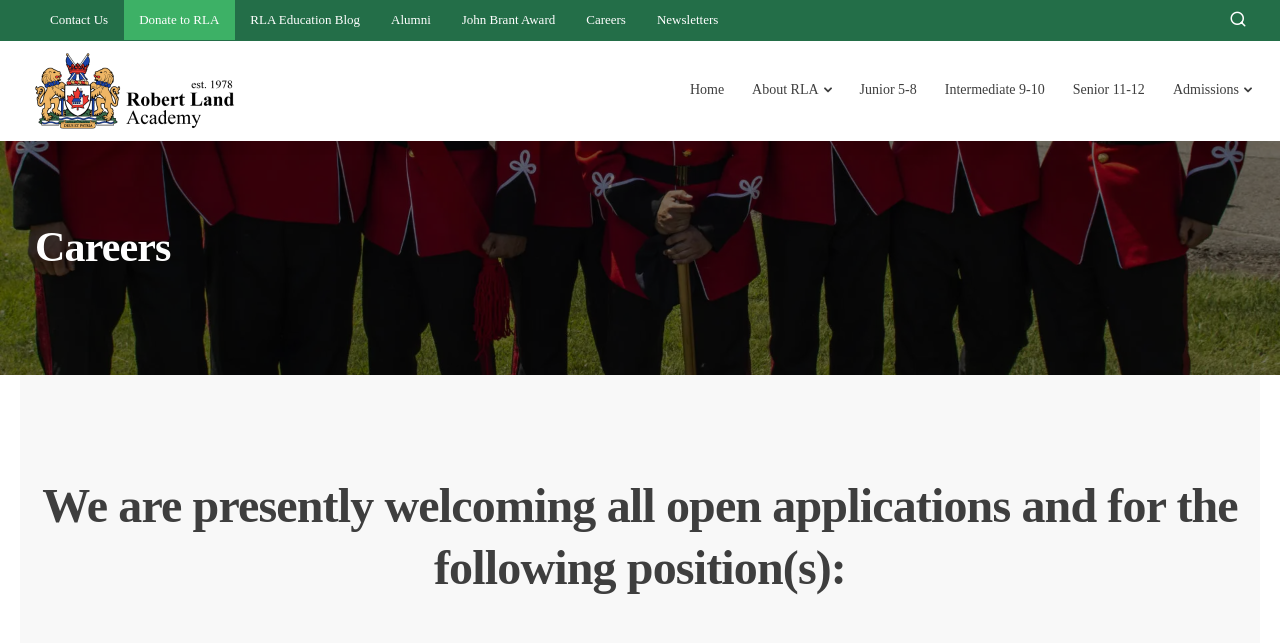How many levels of education are mentioned on the webpage?
Using the image, answer in one word or phrase.

3